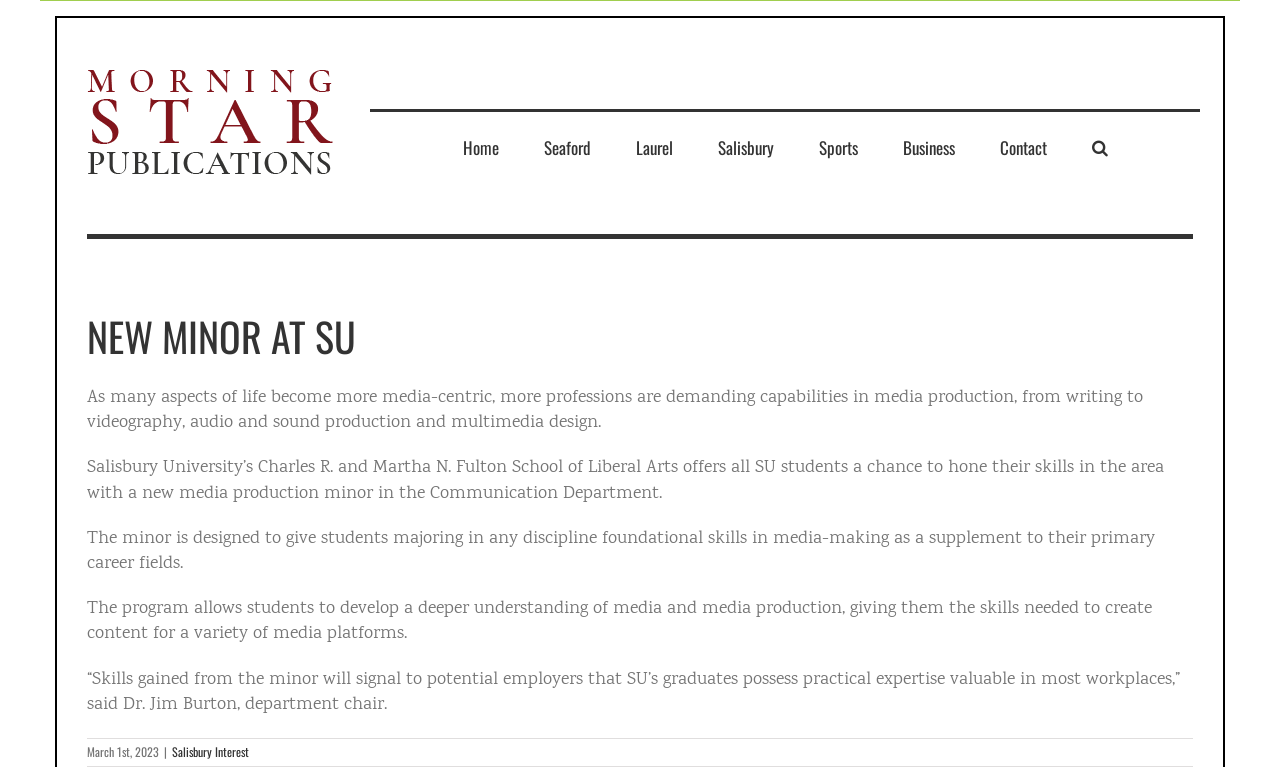Answer the following query concisely with a single word or phrase:
What is the purpose of the media production minor?

To give students foundational skills in media-making